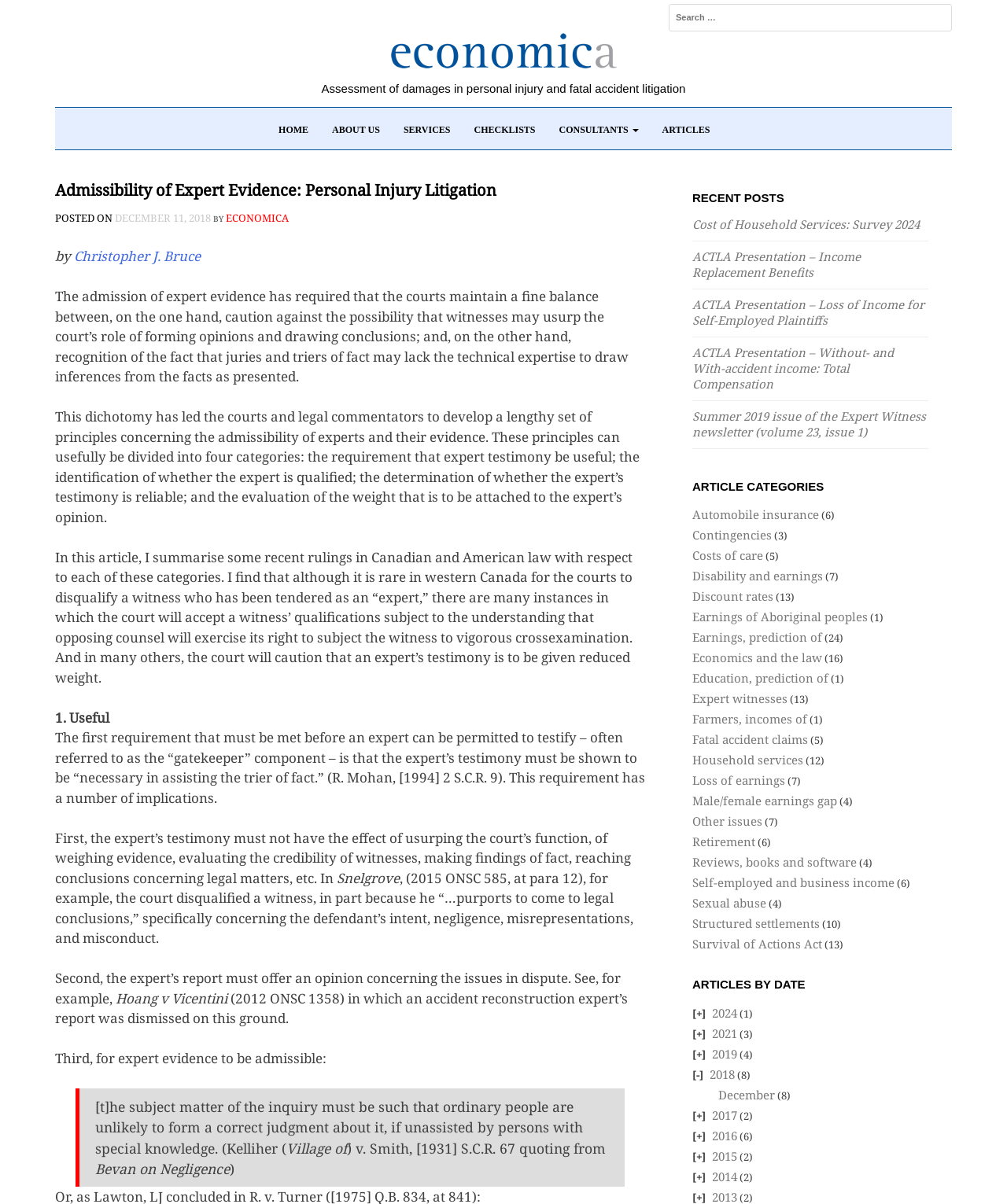Who is the author of the article?
Based on the image, answer the question with as much detail as possible.

The author of the article can be found by reading the text 'by Christopher J. Bruce' which is located below the heading 'Admissibility of Expert Evidence: Personal Injury Litigation'.